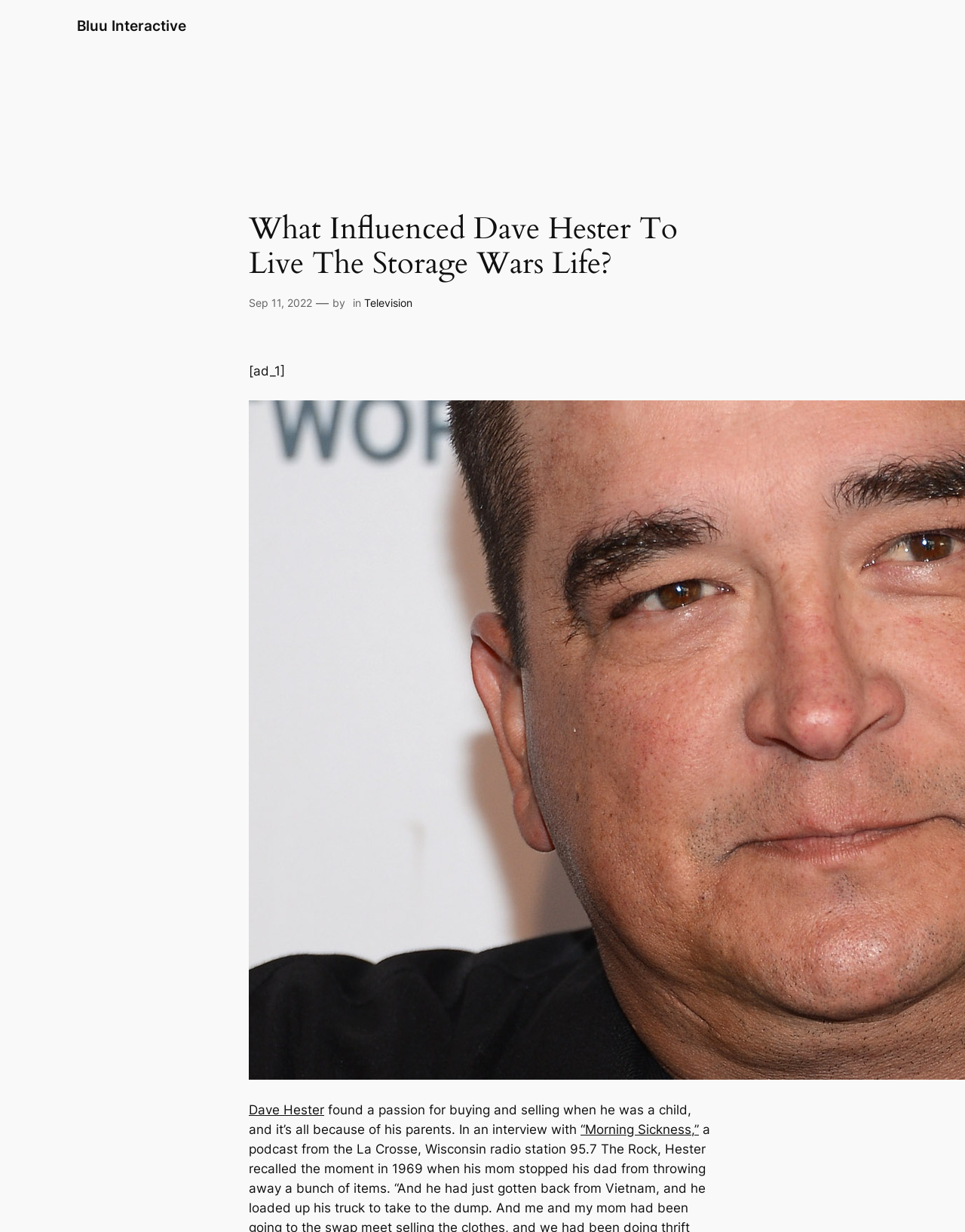What is the name of the website?
Respond with a short answer, either a single word or a phrase, based on the image.

Bluu Interactive